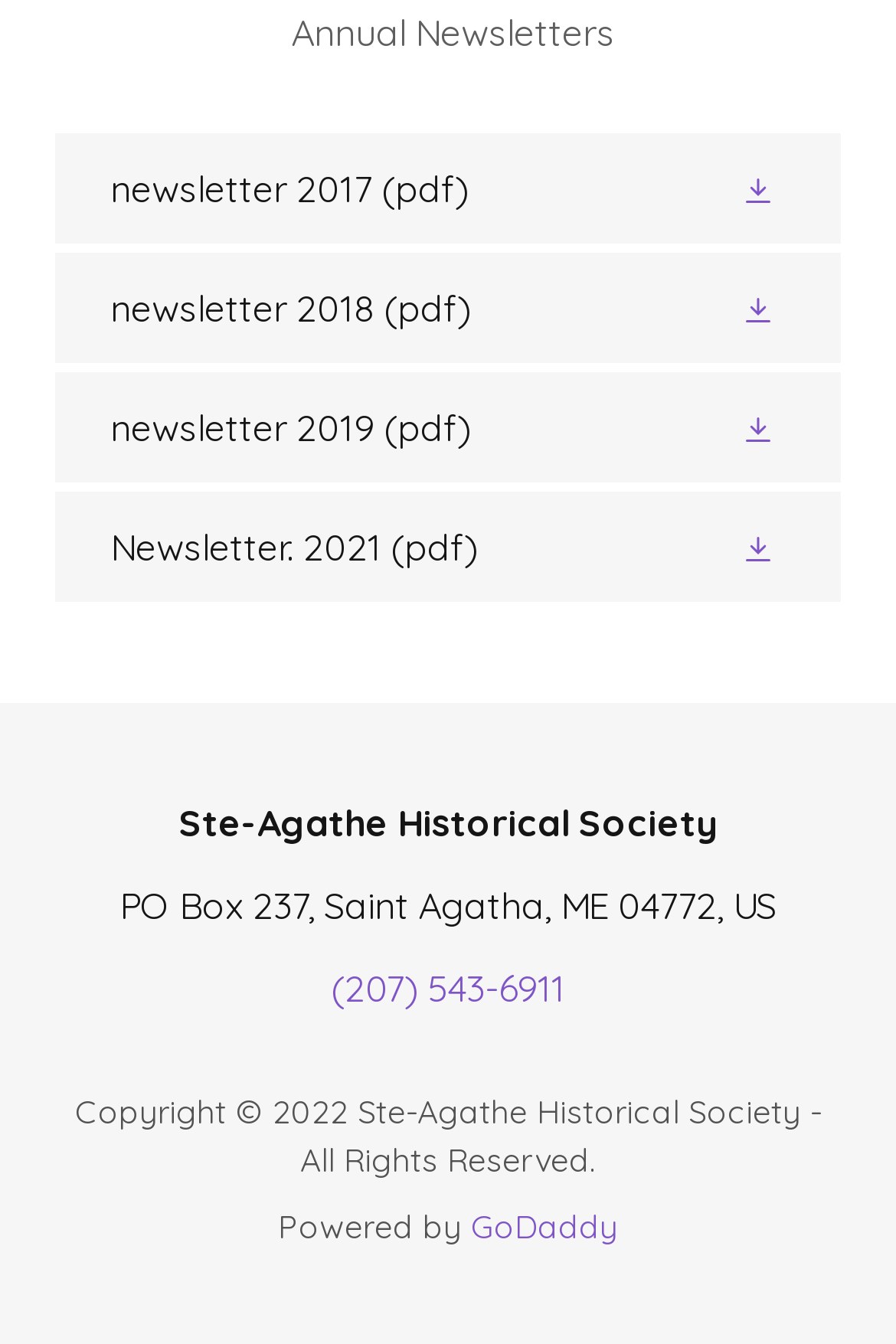What is the year of copyright for the historical society?
Use the information from the screenshot to give a comprehensive response to the question.

I found the answer by looking at the static text element with the bounding box coordinates [0.083, 0.812, 0.917, 0.879], which contains the text 'Copyright © 2022 Ste-Agathe Historical Society - All Rights Reserved'.